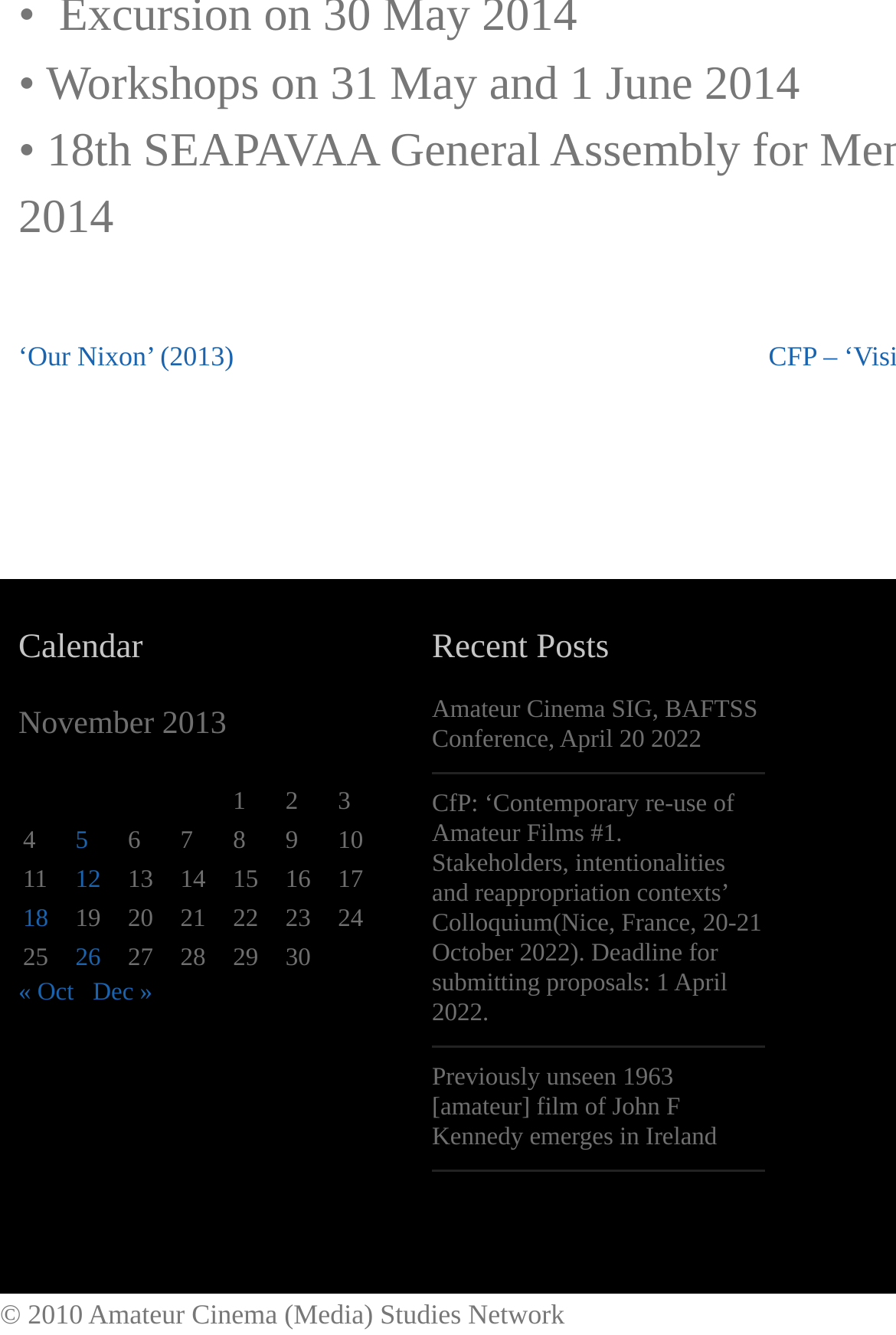Given the element description: "« Oct", predict the bounding box coordinates of the UI element it refers to, using four float numbers between 0 and 1, i.e., [left, top, right, bottom].

[0.021, 0.733, 0.082, 0.754]